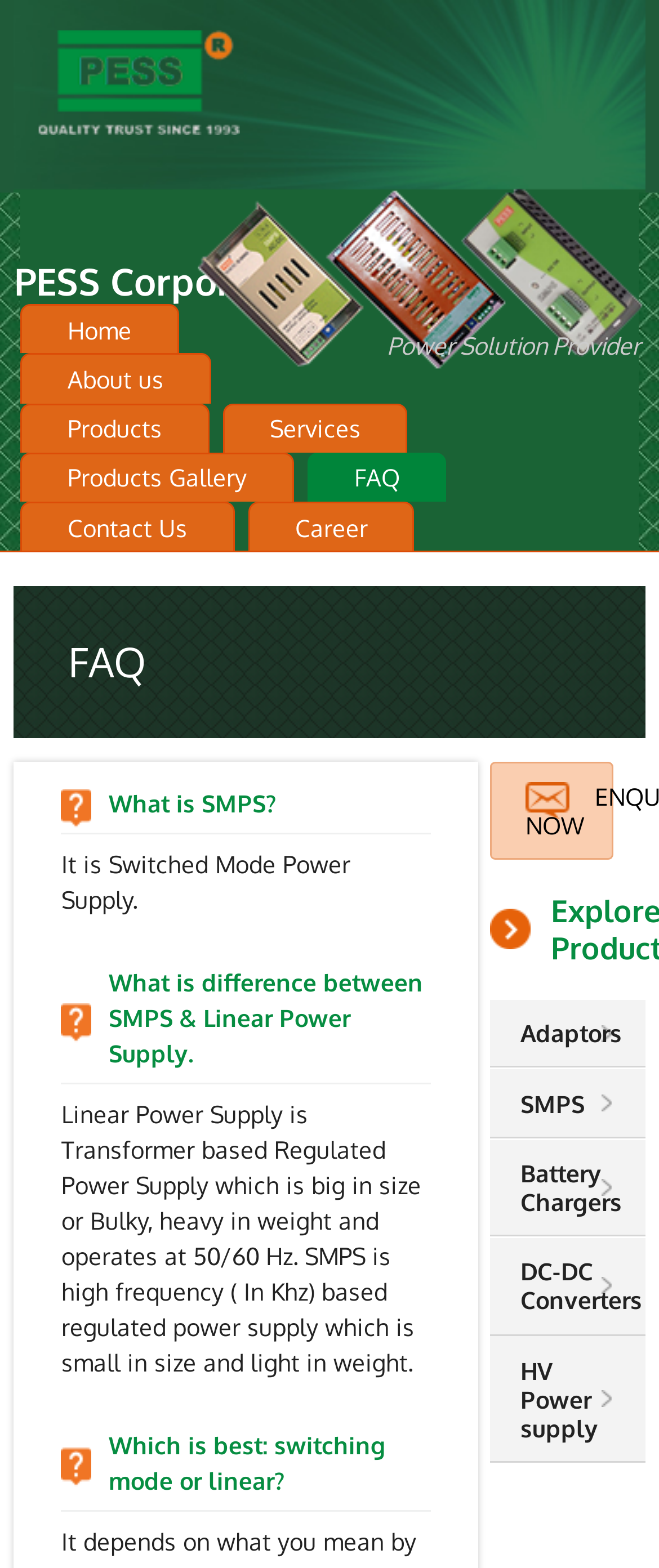Create an elaborate caption that covers all aspects of the webpage.

The webpage is about PESS Corporation, a power solution provider. At the top, there is a header section with a logo image of PESS Corporation, accompanied by a link with the same name. Below the logo, there is a heading that reads "PESS Corporation". 

To the right of the logo, there is another section with a figure containing an image, and a heading that reads "Power Solution Provider". 

Below these sections, there is a navigation menu with links to various pages, including "Home", "About us", "Products", "Services", "Products Gallery", "FAQ", "Contact Us", and "Career". 

Further down, there is a section dedicated to Frequently Asked Questions (FAQ). The first question is "What is SMPS?", followed by a brief answer. The next question is "What is the difference between SMPS and Linear Power Supply?", with a detailed explanation. The third question is "Which is best: switching mode or linear?", but the answer is not provided. 

At the bottom of the page, there is a section with a heading "Explore Products", followed by links to various product categories, including "Adaptors", "SMPS", "Battery Chargers", "DC-DC Converters", and "HV Power supply".